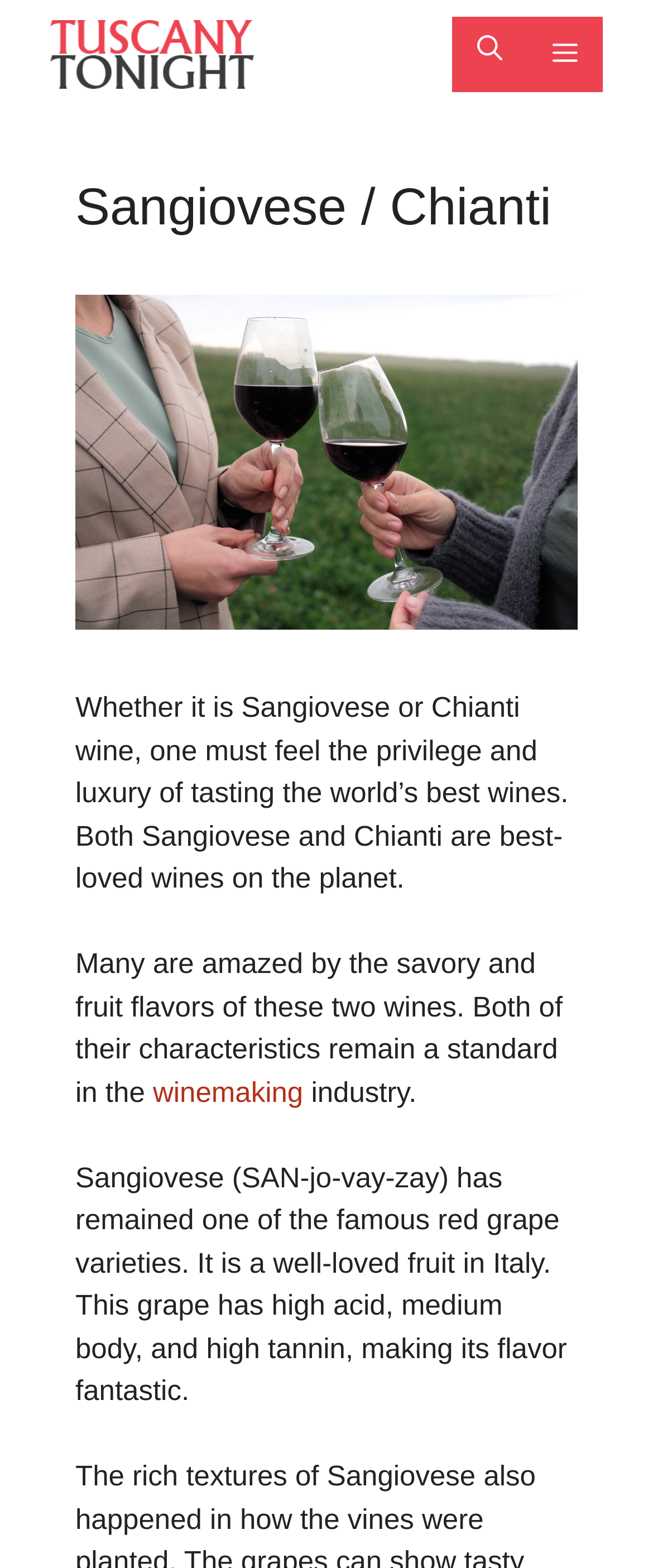Extract the text of the main heading from the webpage.

Sangiovese / Chianti